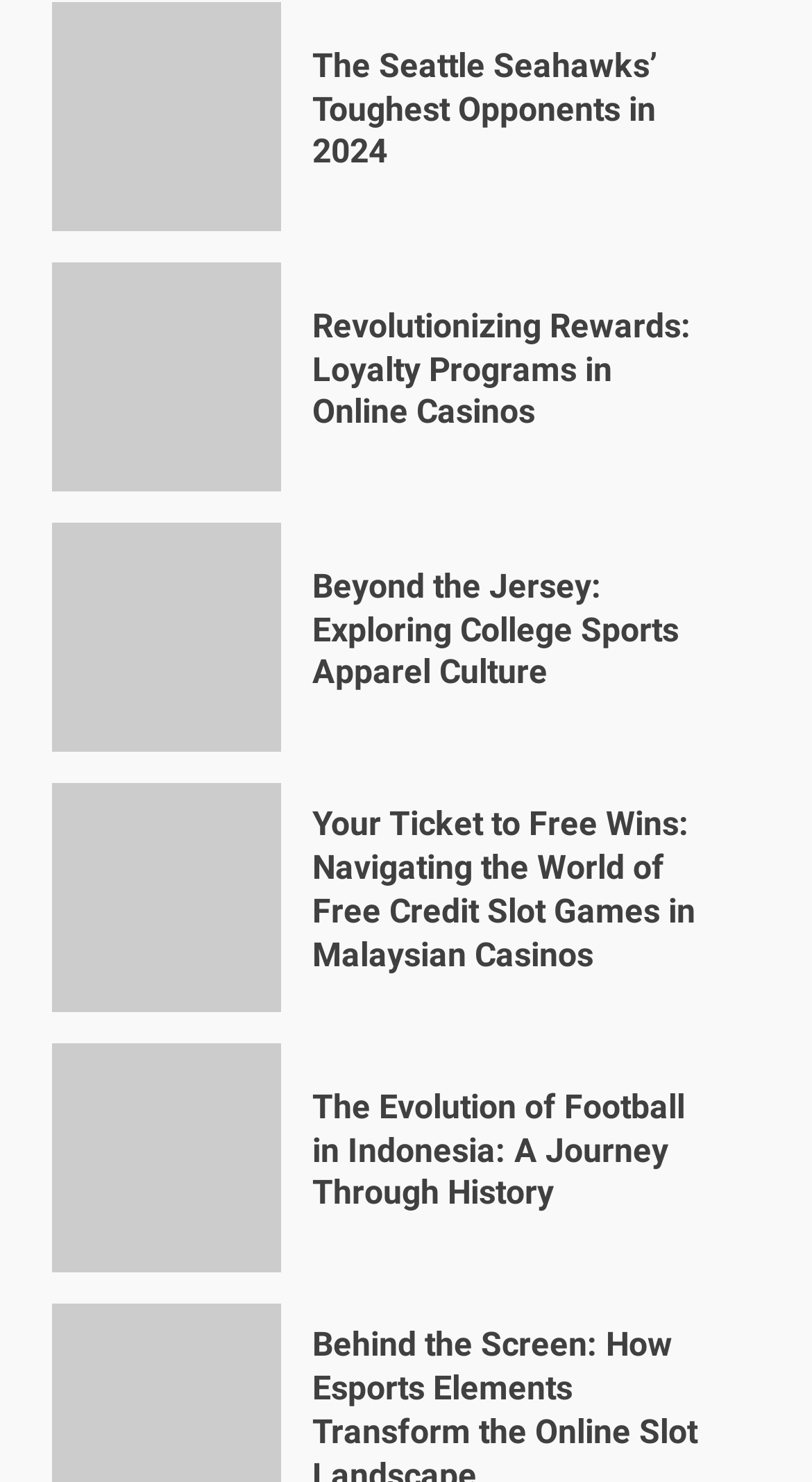Specify the bounding box coordinates of the area to click in order to follow the given instruction: "Read about the Seattle Seahawks' toughest opponents in 2024."

[0.385, 0.031, 0.874, 0.118]